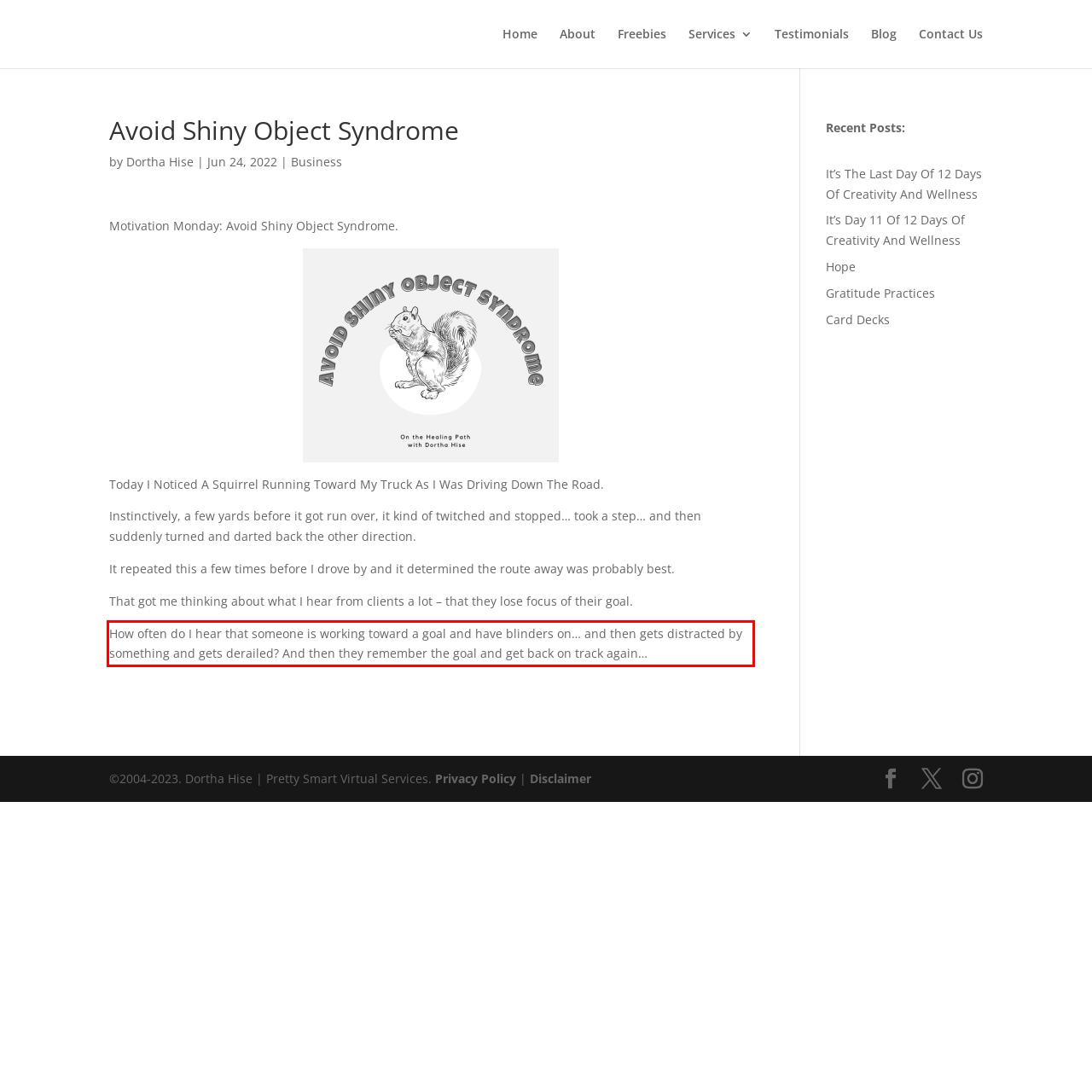Please analyze the screenshot of a webpage and extract the text content within the red bounding box using OCR.

How often do I hear that someone is working toward a goal and have blinders on… and then gets distracted by something and gets derailed? And then they remember the goal and get back on track again…